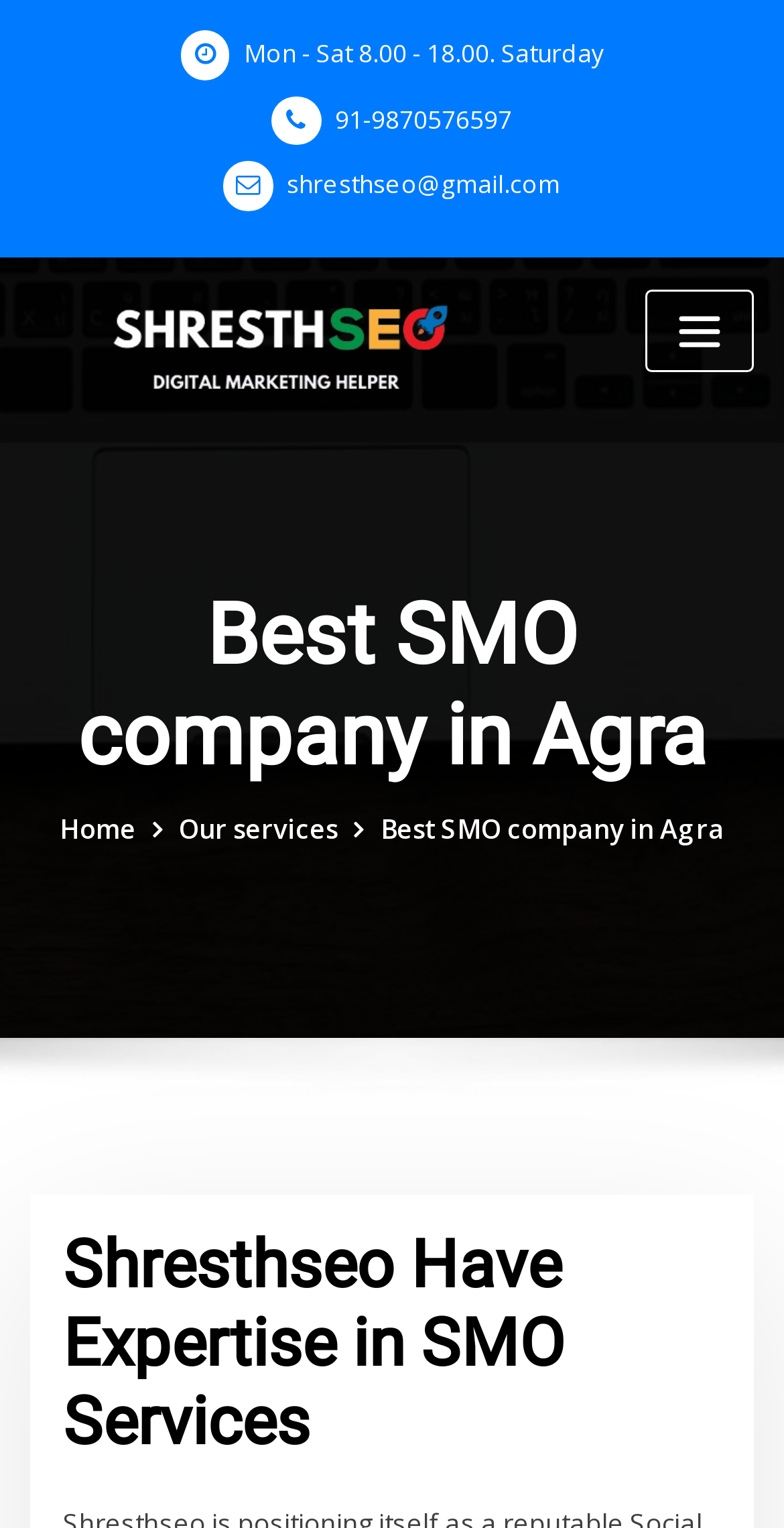Review the image closely and give a comprehensive answer to the question: What is the company's email address?

The email address can be found in the top section of the webpage, where the contact information is provided.